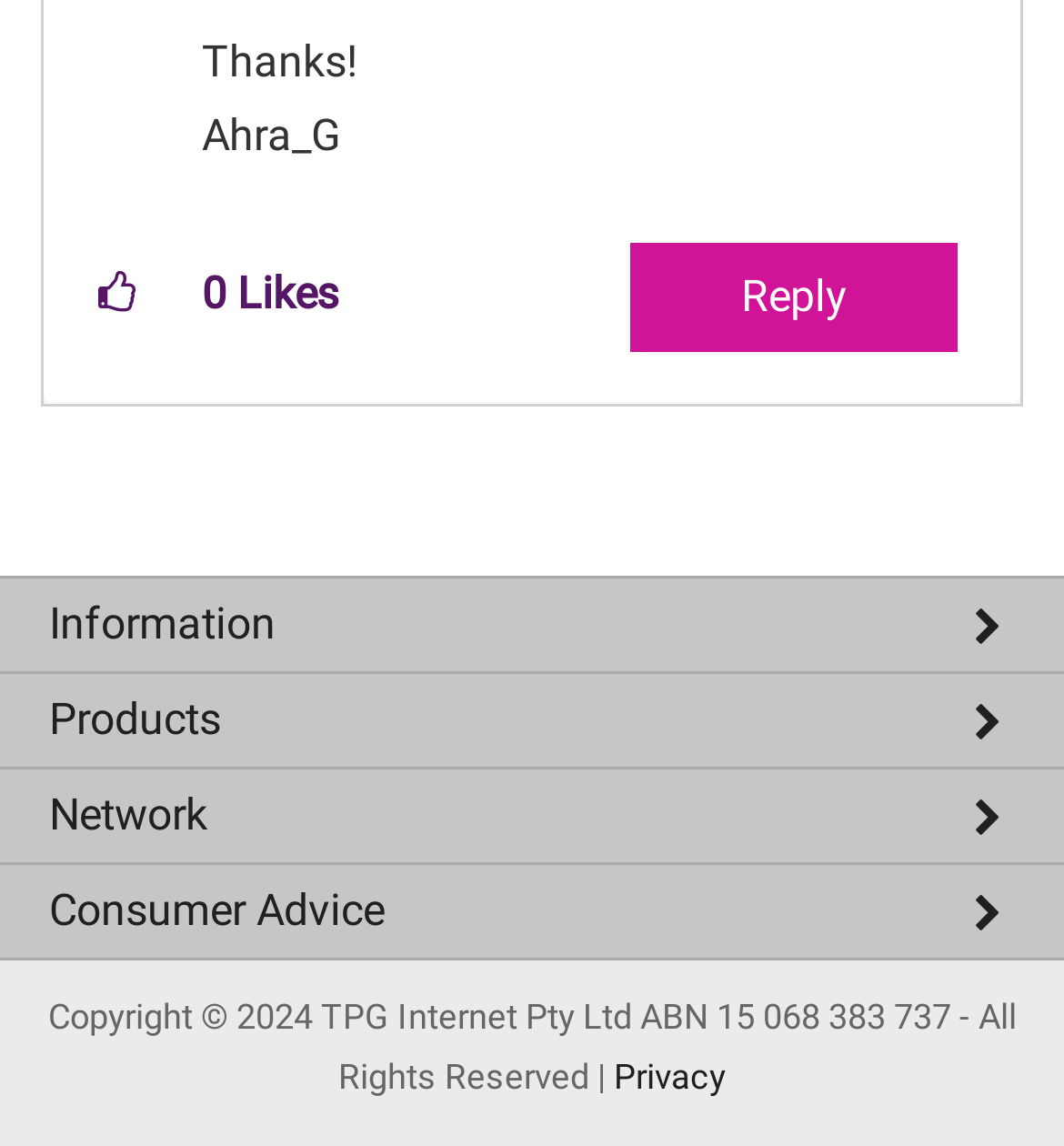Using the description "Privacy", locate and provide the bounding box of the UI element.

[0.577, 0.921, 0.682, 0.957]